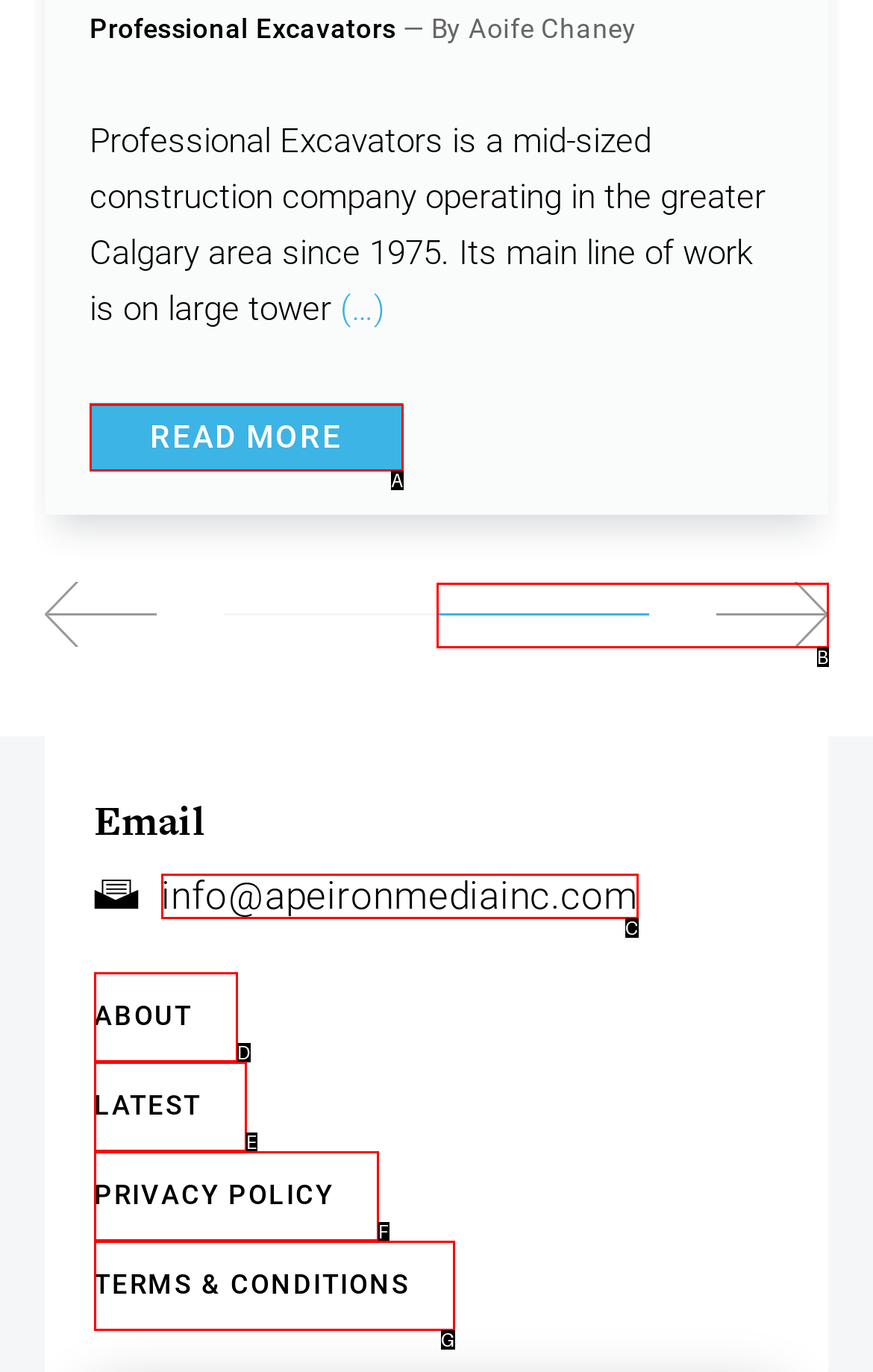From the options presented, which lettered element matches this description: Terms & Conditions
Reply solely with the letter of the matching option.

G